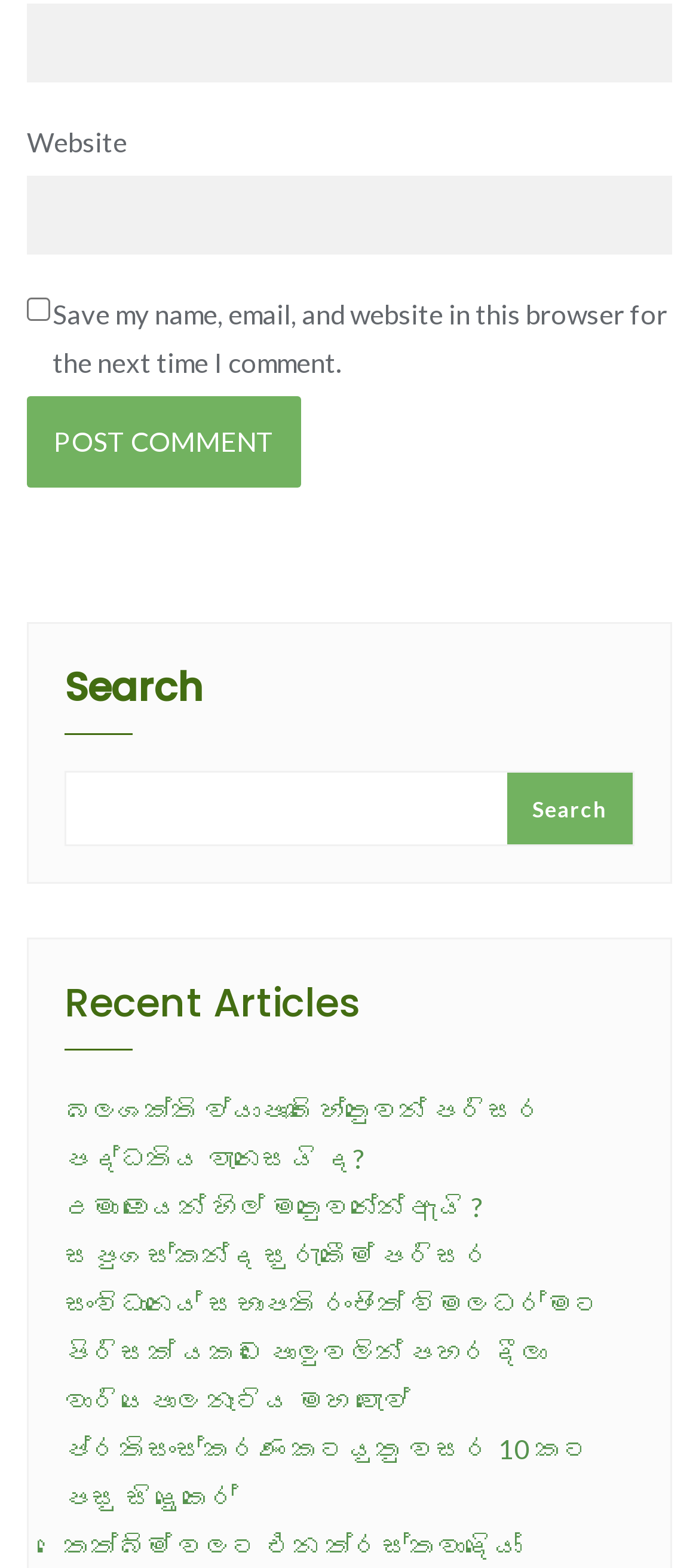Determine the bounding box coordinates for the region that must be clicked to execute the following instruction: "Read recent article about බලශක්ති ව්‍යාපෘති හේතුවෙන් පරිසර පද්ධතිය ව�නසෙයි ද?".

[0.092, 0.698, 0.779, 0.749]